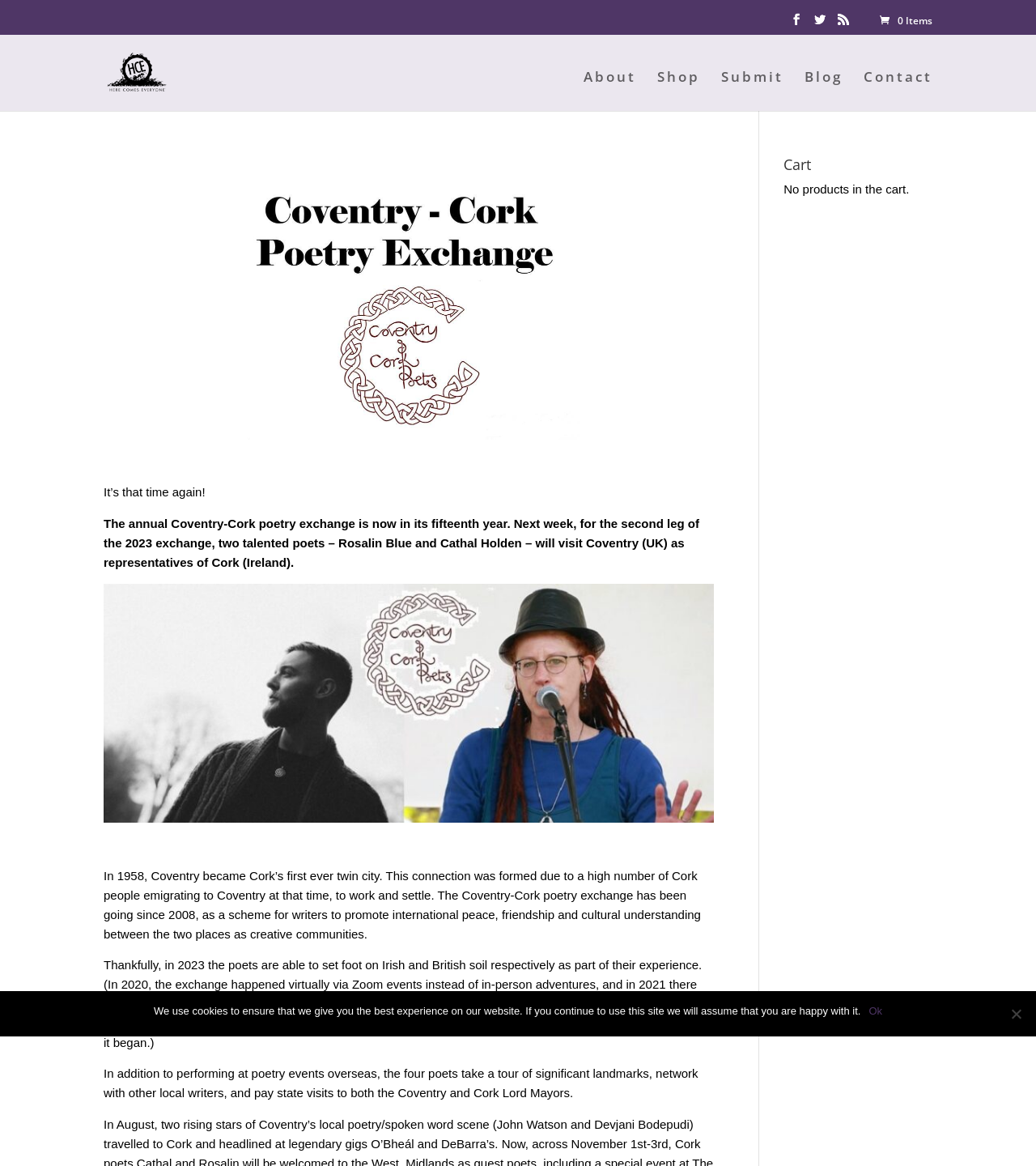How many poets are visiting Coventry?
Using the image provided, answer with just one word or phrase.

Two